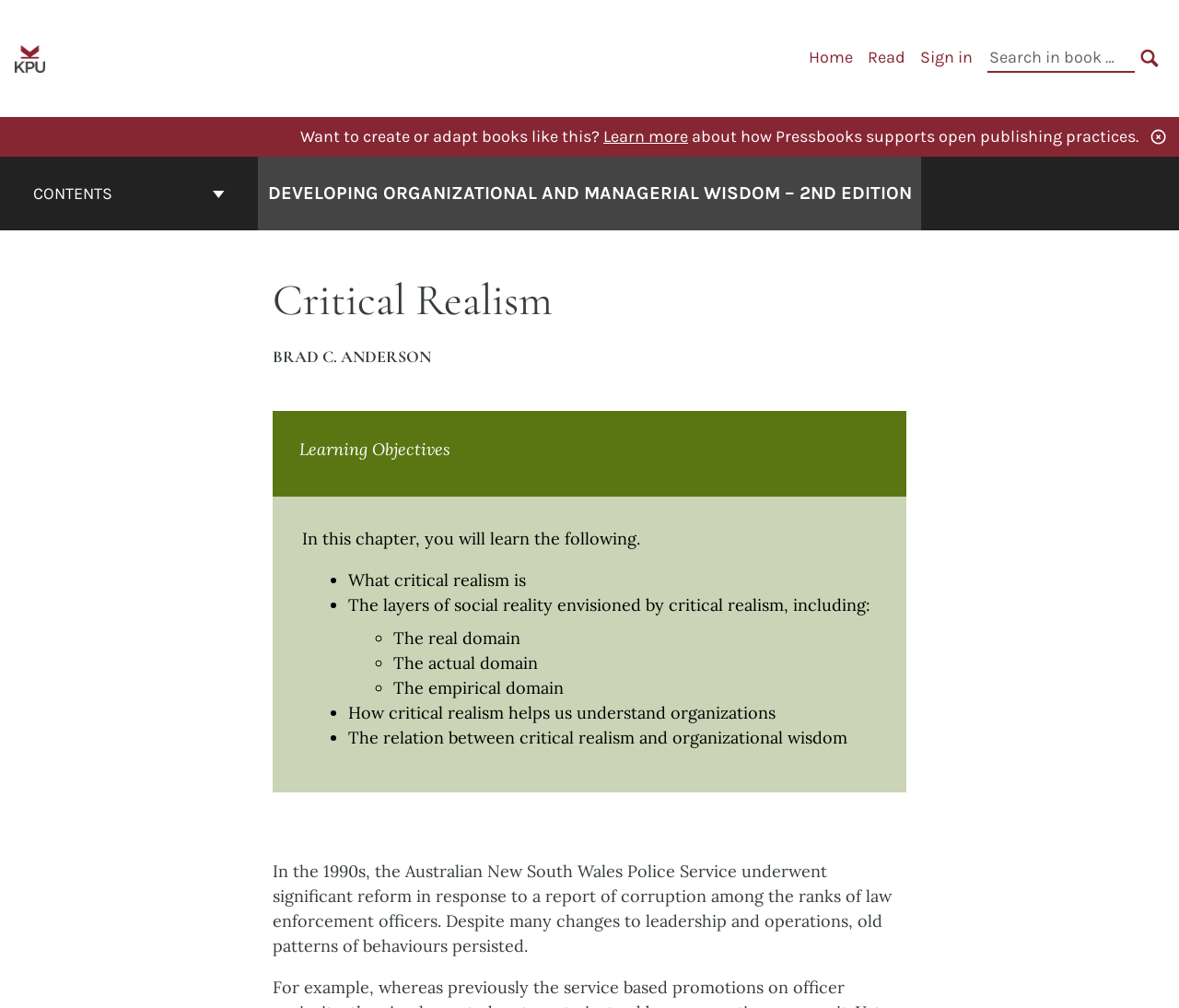Specify the bounding box coordinates for the region that must be clicked to perform the given instruction: "Go to the cover page of Developing Organizational and Managerial Wisdom – 2nd Edition".

[0.227, 0.178, 0.773, 0.206]